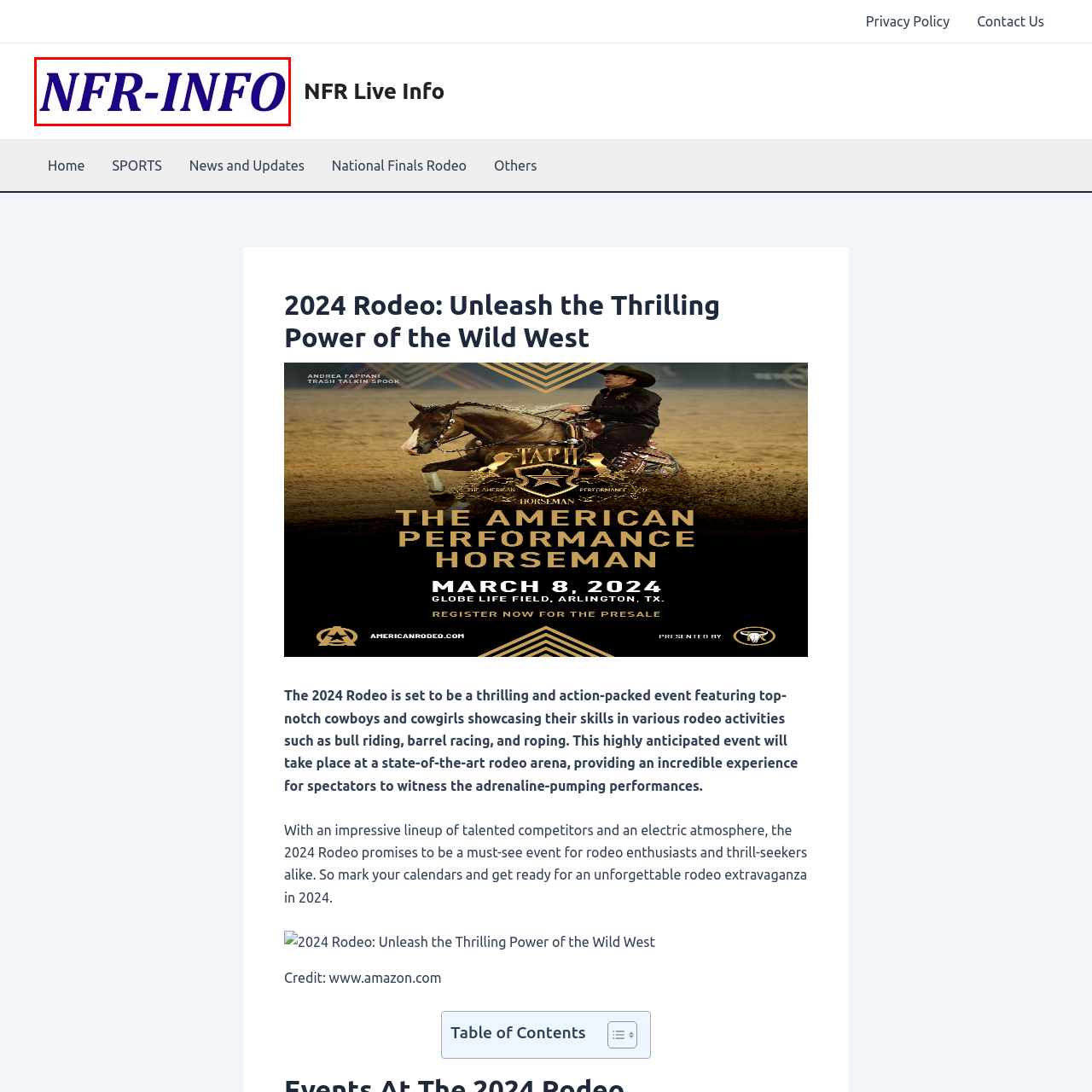Inspect the image within the red box and provide a detailed and thorough answer to the following question: What event does the logo represent?

The question asks about the event that the 'NFR-INFO' logo represents. Based on the context, it is clear that the logo is associated with the National Finals Rodeo (NFR), a premier event that showcases the skills of top rodeo competitors.